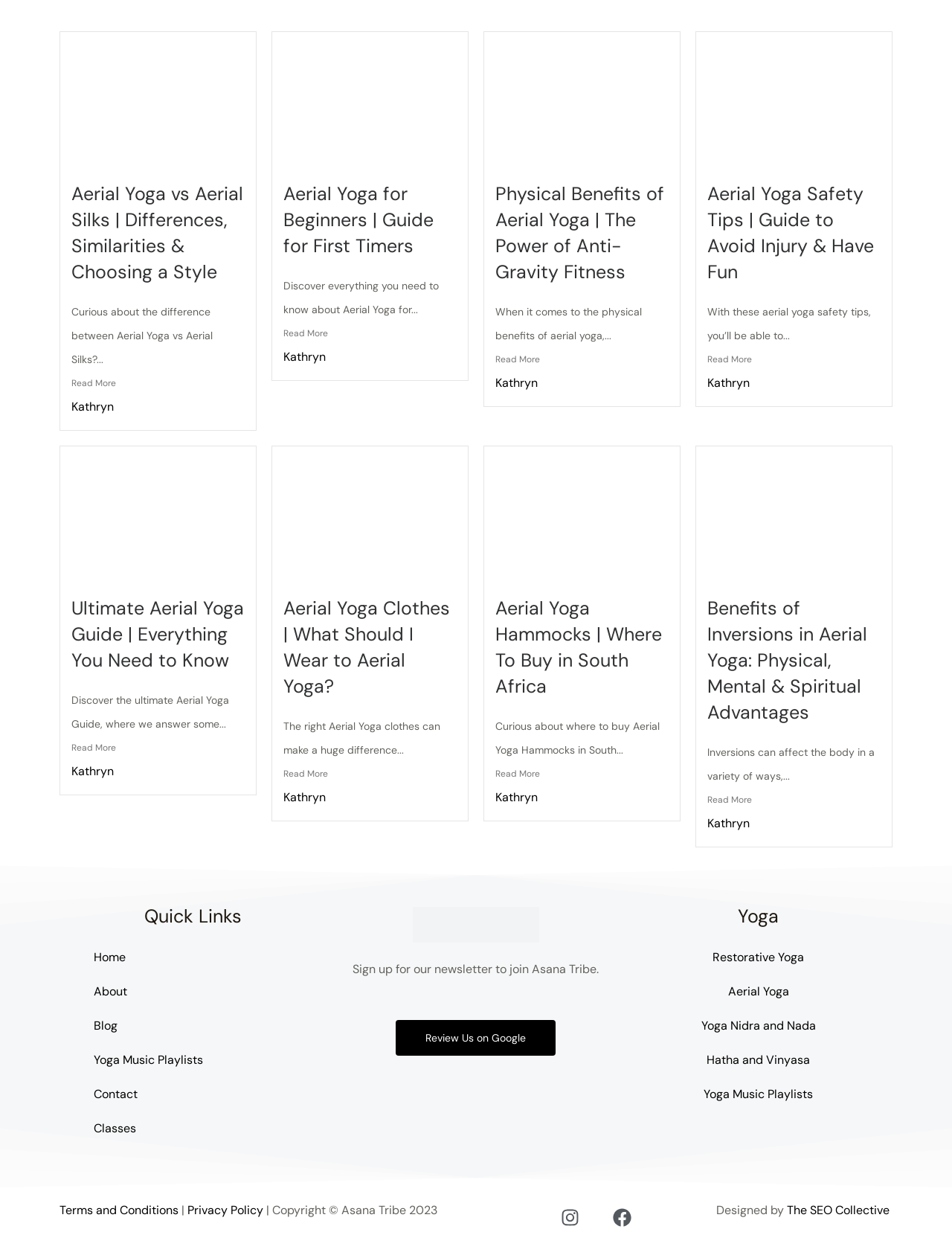Respond to the question below with a single word or phrase: Is there a newsletter sign-up option on this webpage?

Yes